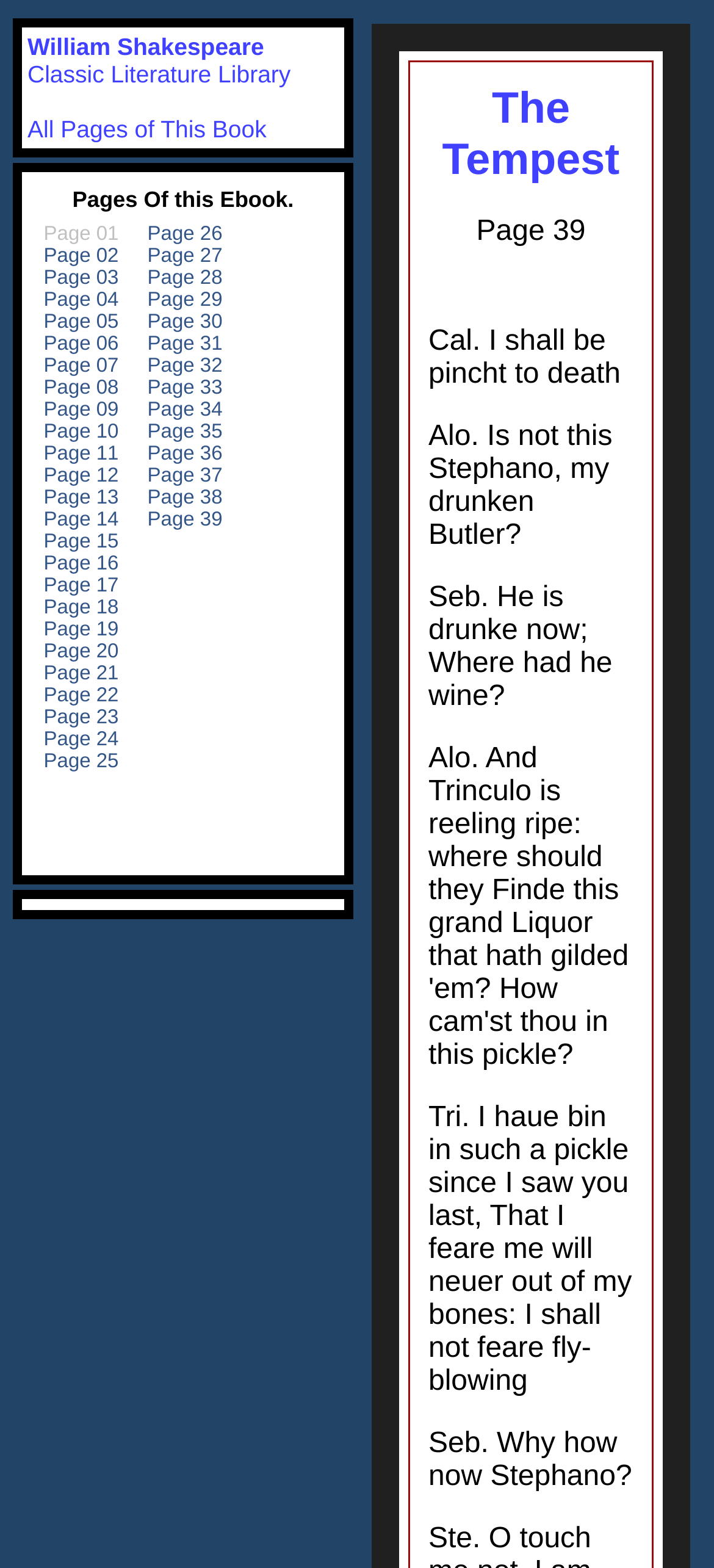Illustrate the webpage's structure and main components comprehensively.

The webpage is about William Shakespeare's play "The Tempest". At the top center of the page, there is a heading that reads "The Tempest", which is also a clickable link. Below the heading, there are four blocks of text, each containing a quote from the play. The quotes are arranged vertically, with the first one starting from the top center of the page and the subsequent ones following below it. The text blocks are densely packed, with minimal spacing between them.

On the top left corner of the page, there are three links: "William Shakespeare", "Classic Literature Library", and "All Pages of This Book". These links are arranged horizontally, with "William Shakespeare" being the topmost link.

On the top left side of the page, there is an iframe that takes up a significant portion of the page's width and height. The iframe is likely displaying the pages of the book.

Overall, the webpage appears to be a digital version of the play, with quotes and links to related resources.